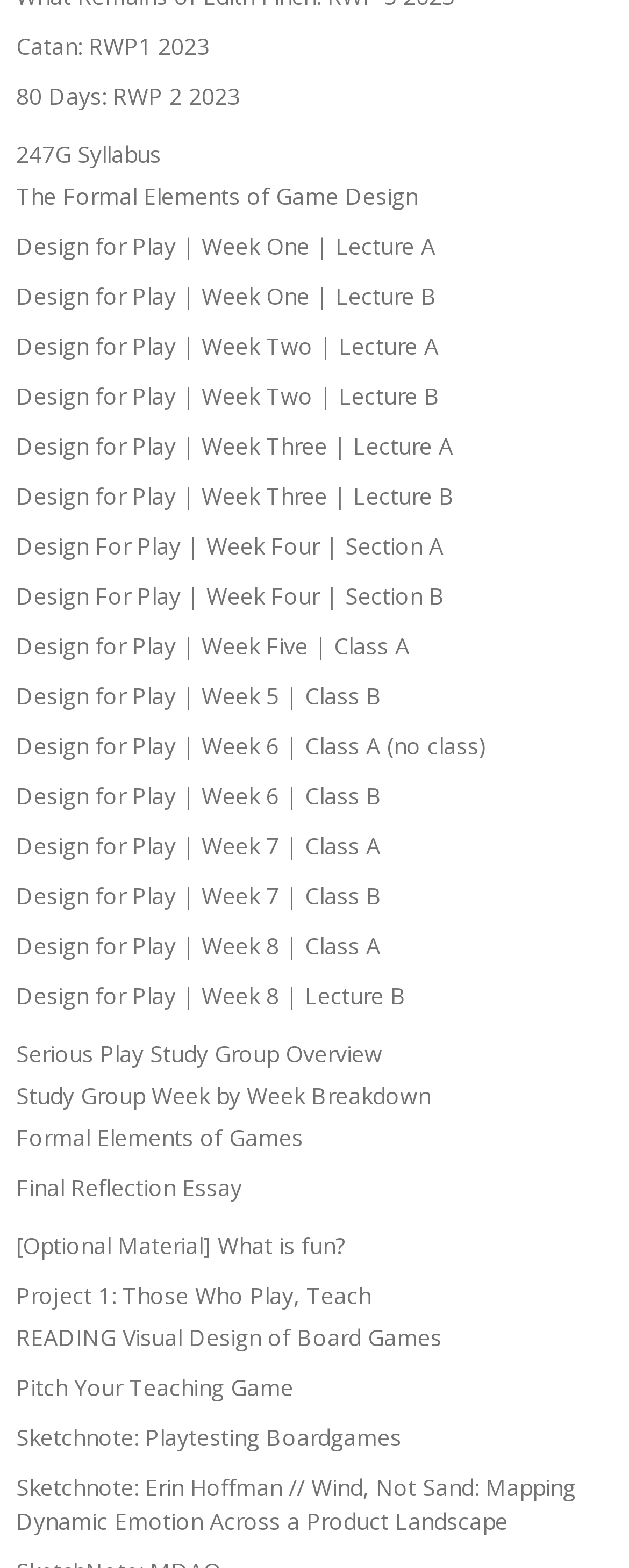Show the bounding box coordinates for the element that needs to be clicked to execute the following instruction: "View the syllabus for 247G". Provide the coordinates in the form of four float numbers between 0 and 1, i.e., [left, top, right, bottom].

[0.026, 0.089, 0.256, 0.108]